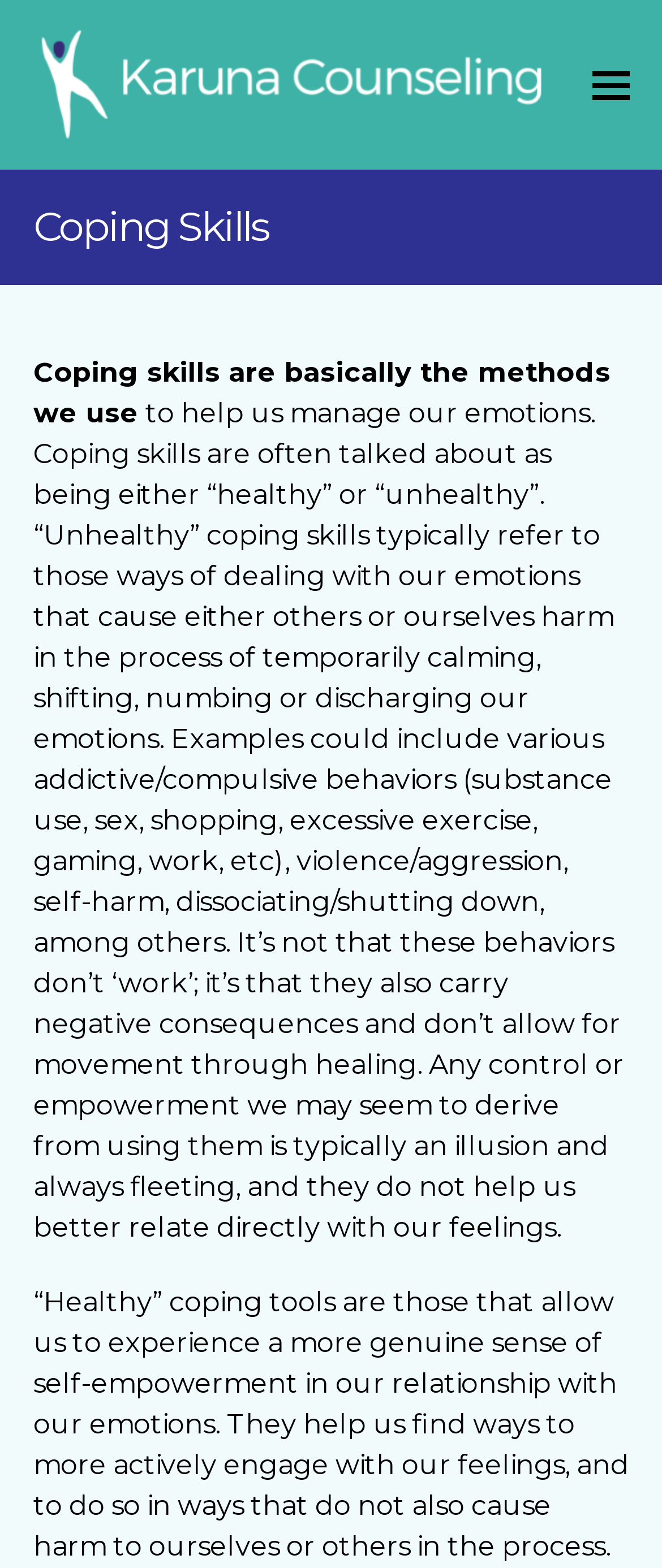Articulate a detailed summary of the webpage's content and design.

The webpage is about coping skills, specifically discussing their definition, types, and consequences. At the top left of the page, there is a link to "Karuna Counseling" accompanied by an image with the same name. On the top right, there is a button to toggle the mobile menu. 

Below the top section, there is a header with a heading that reads "Coping Skills". Underneath the heading, there is a paragraph of text that explains what coping skills are and how they can be categorized as either "healthy" or "unhealthy". The text goes on to describe "unhealthy" coping skills, providing examples such as addictive behaviors, violence, self-harm, and dissociation, and explains why these behaviors are not effective in the long run.